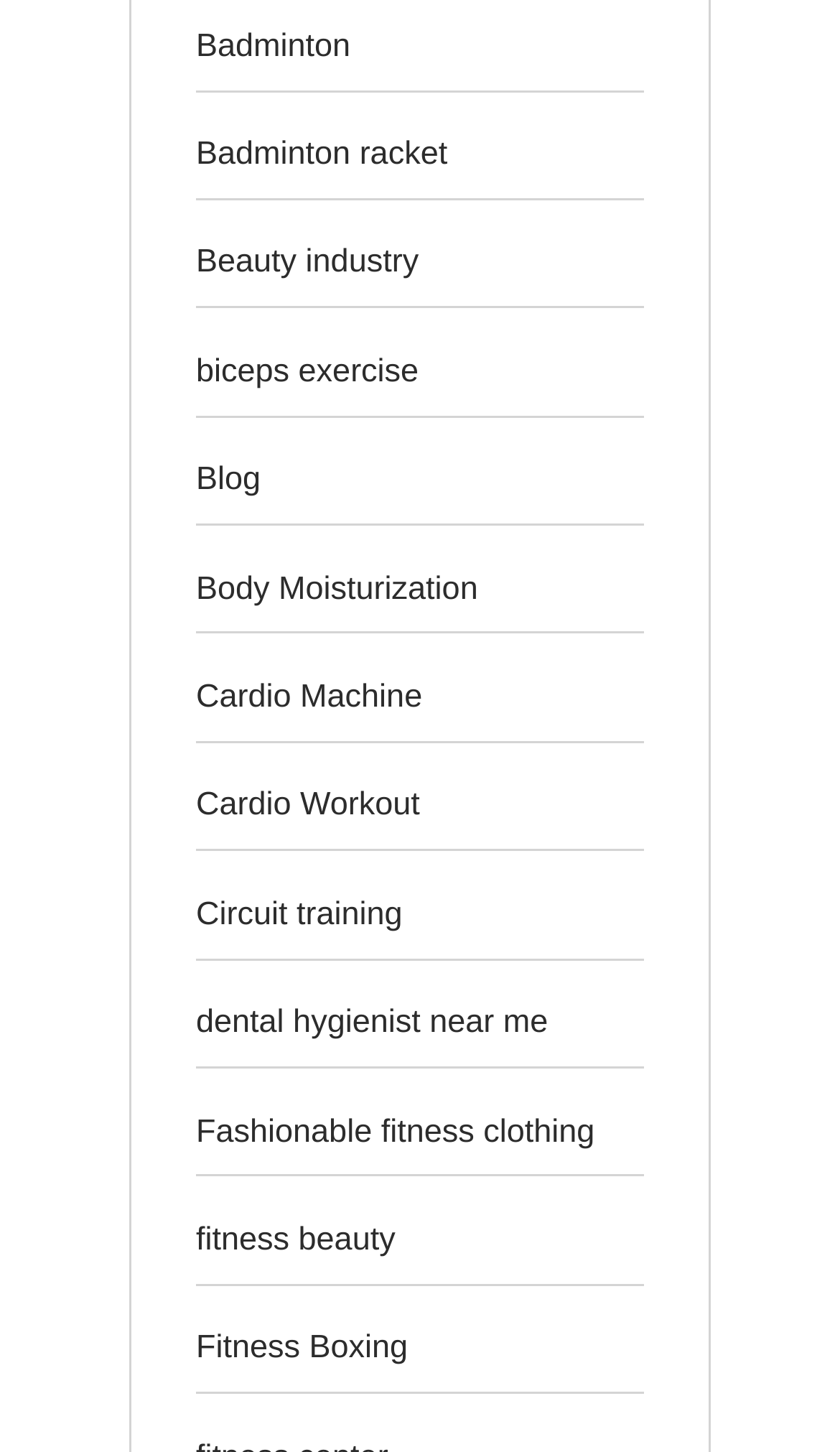Please provide the bounding box coordinates for the element that needs to be clicked to perform the following instruction: "Click on Badminton". The coordinates should be given as four float numbers between 0 and 1, i.e., [left, top, right, bottom].

[0.233, 0.019, 0.417, 0.044]